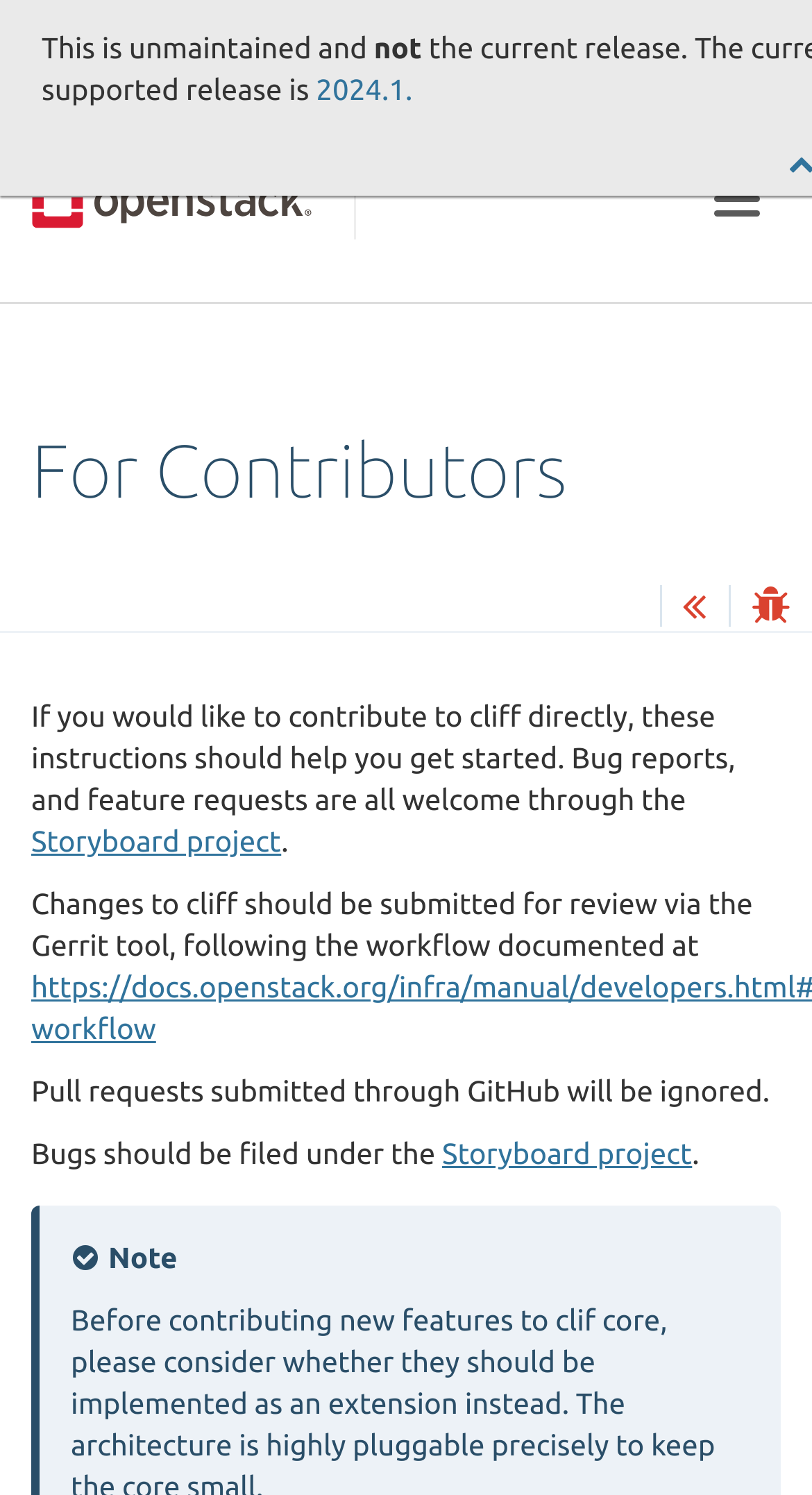What tool is used for submitting changes?
Ensure your answer is thorough and detailed.

According to the text, changes to cliff should be submitted for review via the Gerrit tool, following the workflow documented at a specific location.